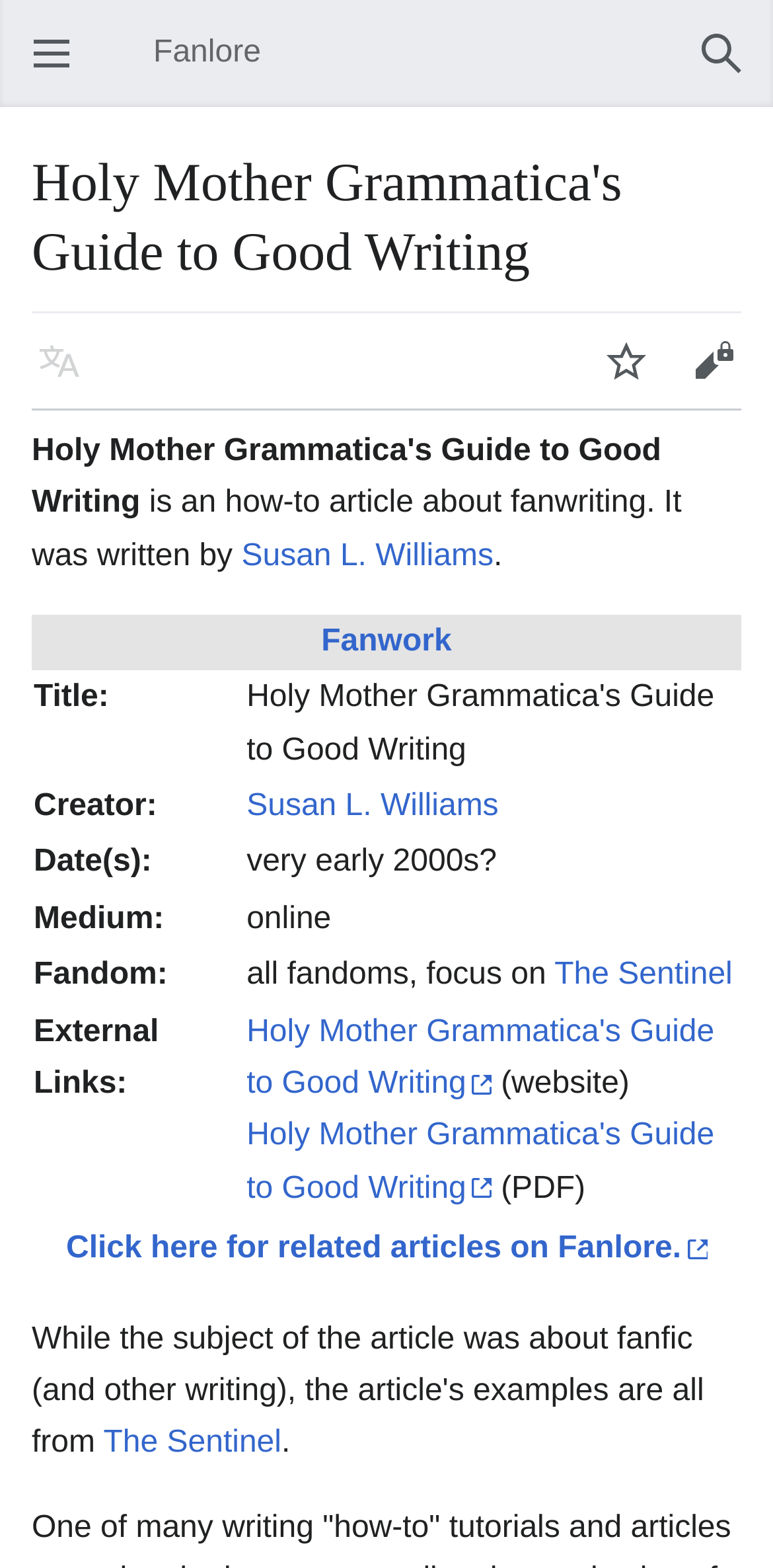Point out the bounding box coordinates of the section to click in order to follow this instruction: "Read about Susan L. Williams".

[0.312, 0.343, 0.638, 0.365]